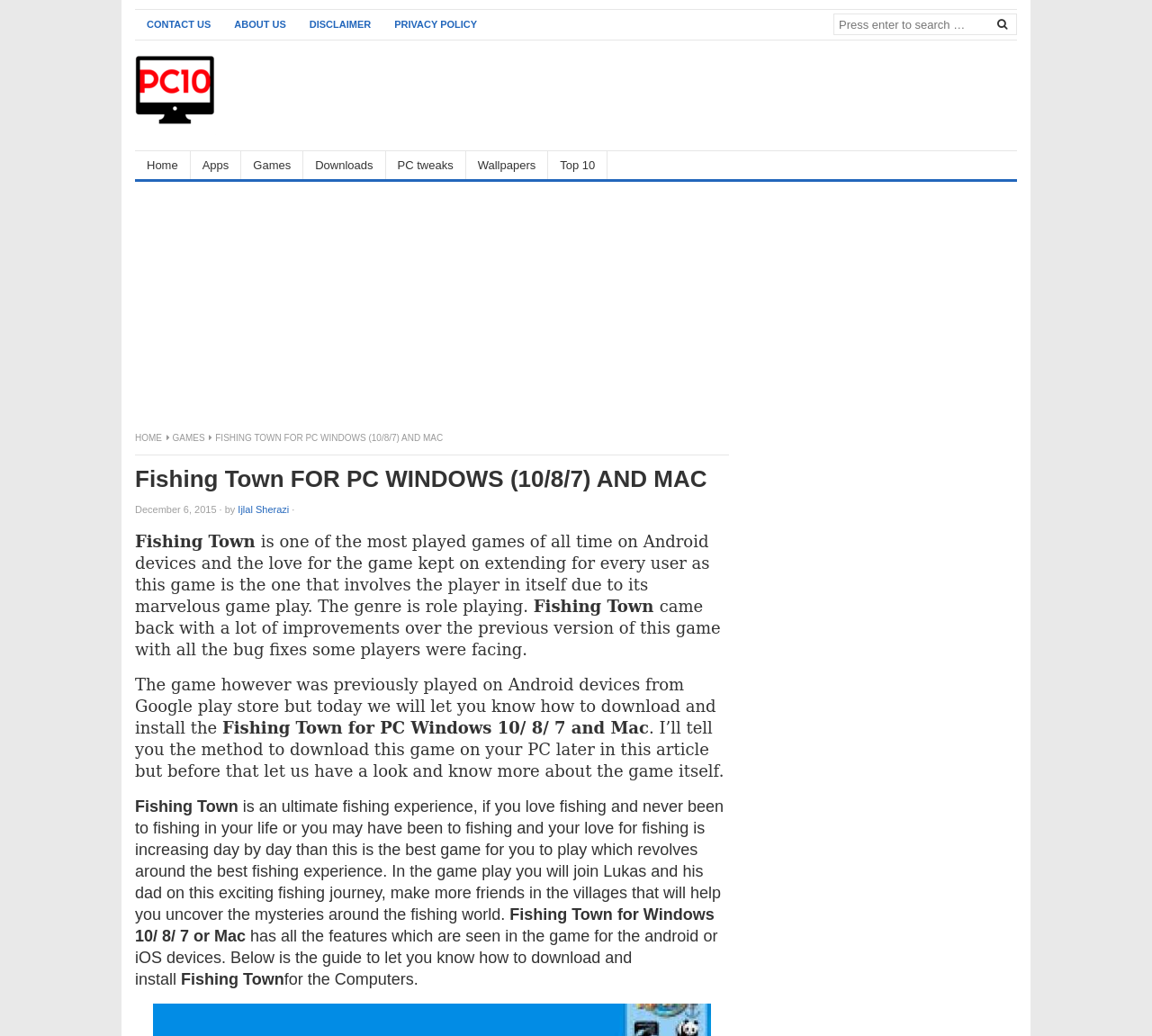Please locate the bounding box coordinates for the element that should be clicked to achieve the following instruction: "Click on GAMES". Ensure the coordinates are given as four float numbers between 0 and 1, i.e., [left, top, right, bottom].

[0.15, 0.418, 0.179, 0.427]